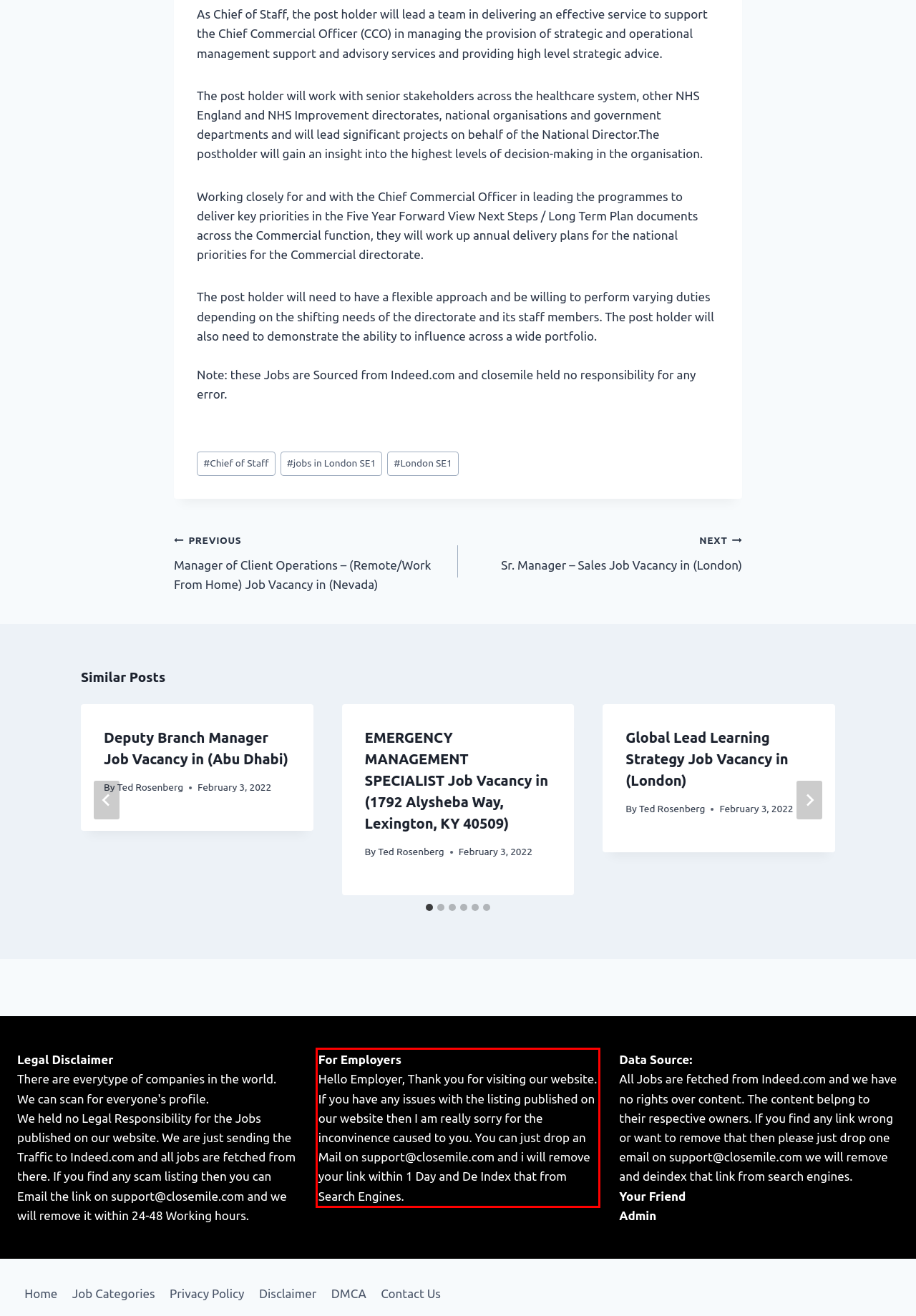Examine the webpage screenshot and use OCR to obtain the text inside the red bounding box.

For Employers Hello Employer, Thank you for visiting our website. If you have any issues with the listing published on our website then I am really sorry for the inconvinence caused to you. You can just drop an Mail on support@closemile.com and i will remove your link within 1 Day and De Index that from Search Engines.